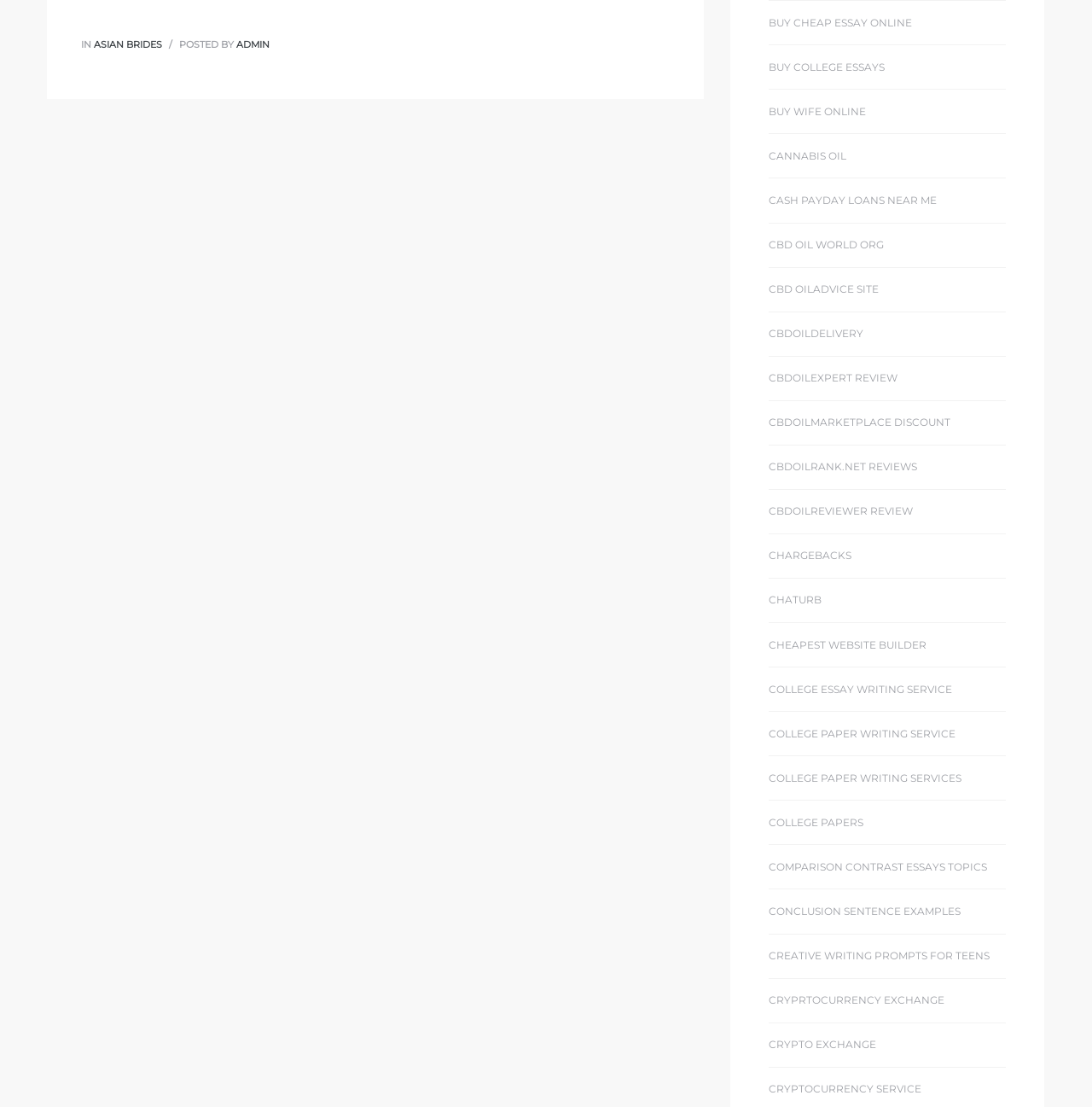Please determine the bounding box of the UI element that matches this description: Creative Writing Prompts For Teens. The coordinates should be given as (top-left x, top-left y, bottom-right x, bottom-right y), with all values between 0 and 1.

[0.704, 0.855, 0.906, 0.872]